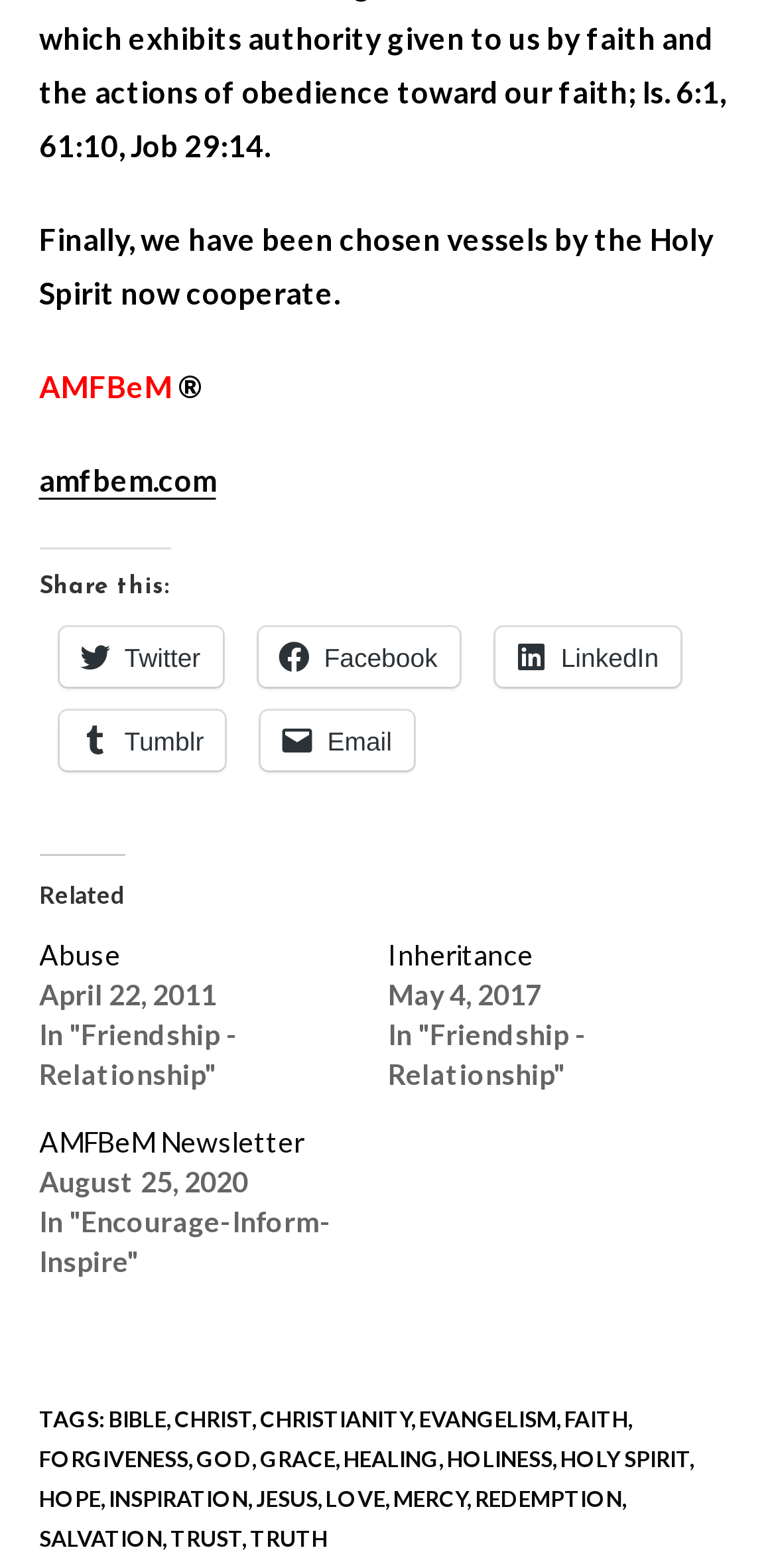Please specify the bounding box coordinates of the clickable section necessary to execute the following command: "Read the article posted on April 22, 2011".

[0.05, 0.624, 0.278, 0.645]